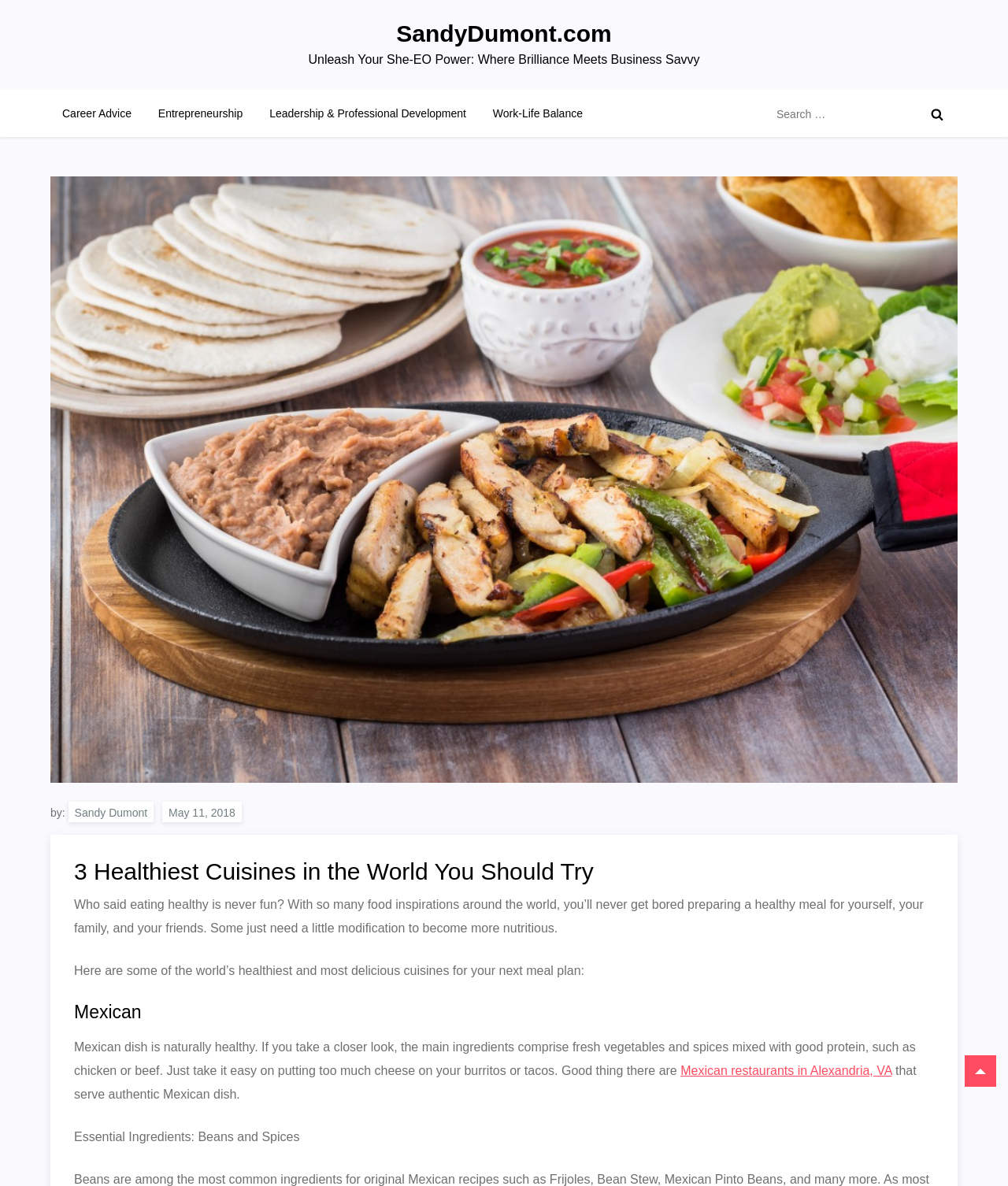Identify the bounding box coordinates of the clickable region required to complete the instruction: "Visit the Career Advice page". The coordinates should be given as four float numbers within the range of 0 and 1, i.e., [left, top, right, bottom].

[0.05, 0.076, 0.142, 0.116]